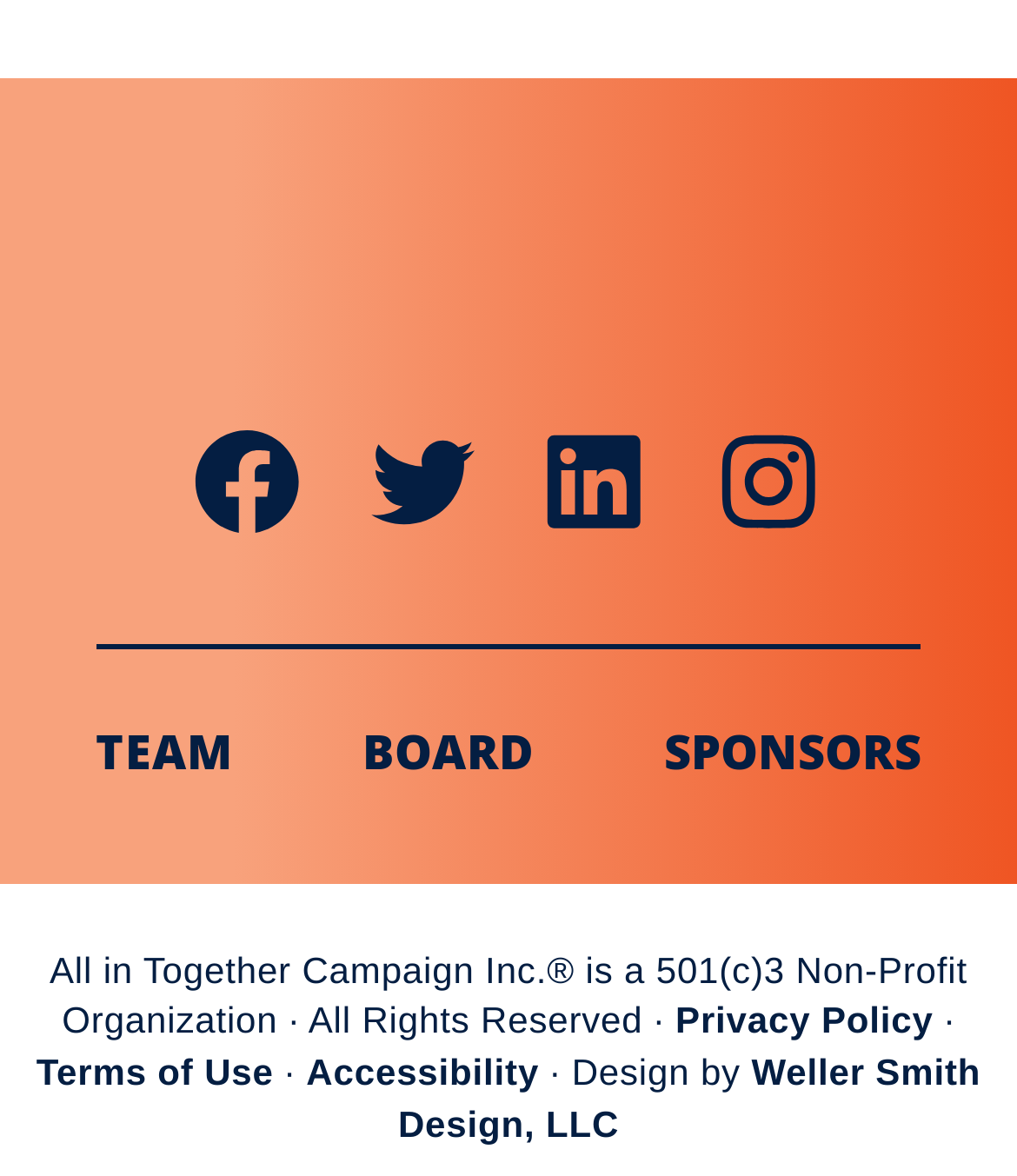Could you determine the bounding box coordinates of the clickable element to complete the instruction: "Go to TEAM page"? Provide the coordinates as four float numbers between 0 and 1, i.e., [left, top, right, bottom].

[0.094, 0.611, 0.228, 0.664]